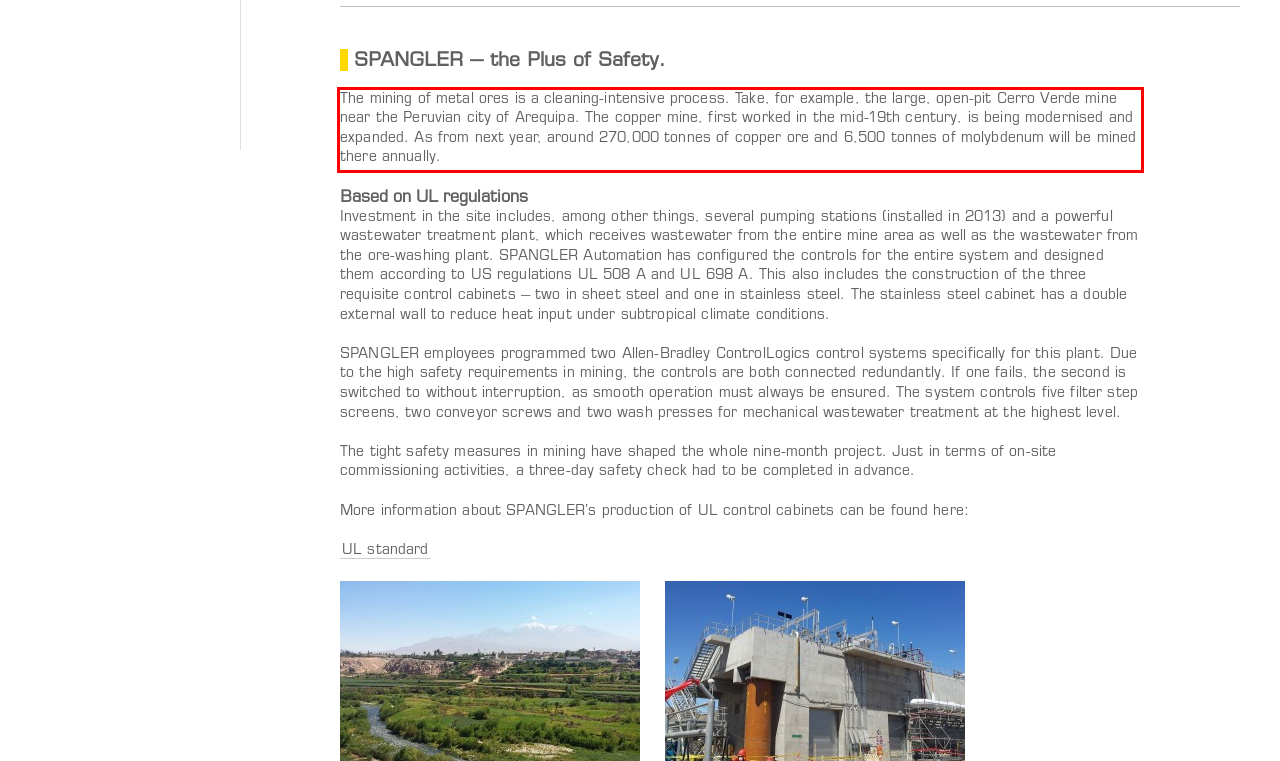You are provided with a webpage screenshot that includes a red rectangle bounding box. Extract the text content from within the bounding box using OCR.

The mining of metal ores is a cleaning-intensive process. Take, for example, the large, open-pit Cerro Verde mine near the Peruvian city of Arequipa. The copper mine, first worked in the mid-19th century, is being modernised and expanded. As from next year, around 270,000 tonnes of copper ore and 6,500 tonnes of molybdenum will be mined there annually.